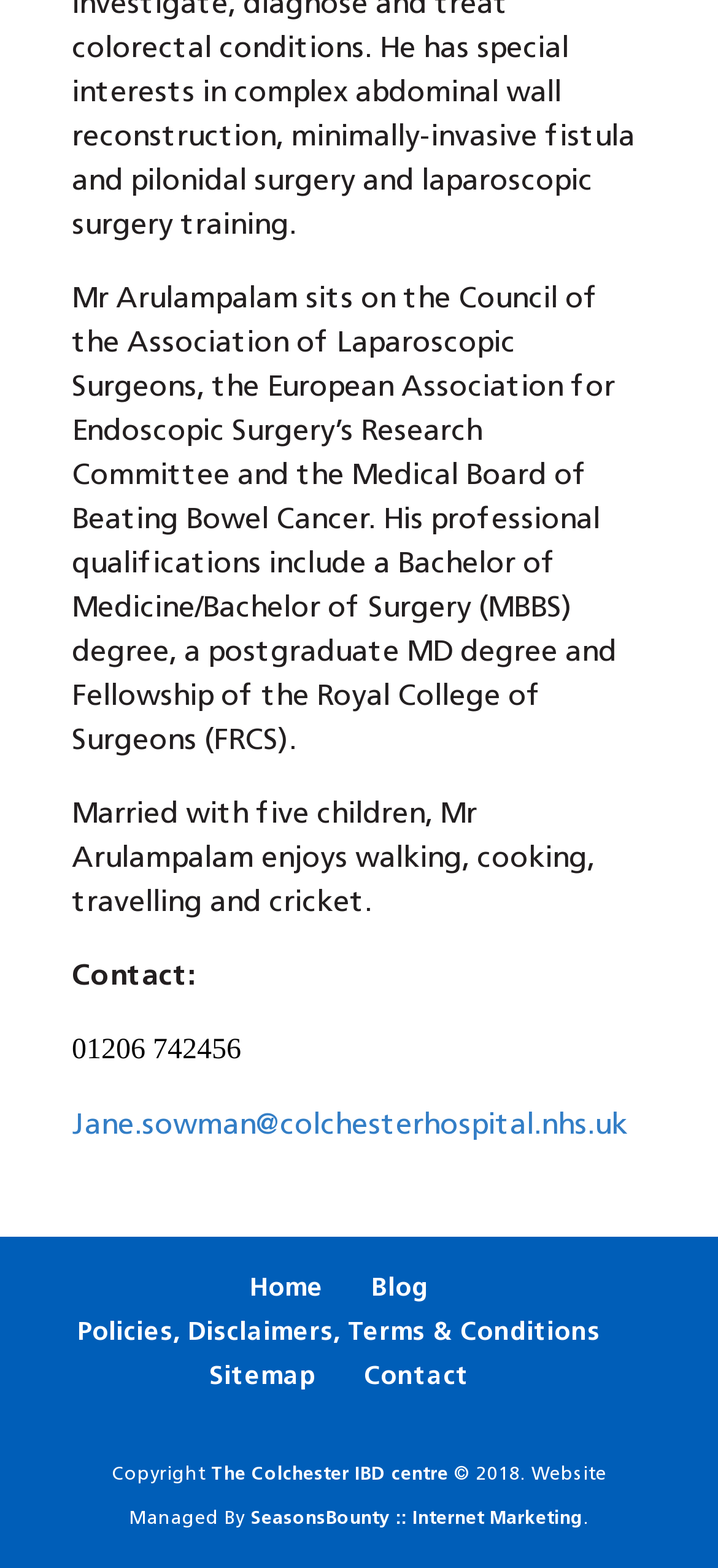Analyze the image and give a detailed response to the question:
What is the email address to contact Mr. Arulampalam?

The email address is listed under the 'Contact:' section, which is 'Jane.sowman@colchesterhospital.nhs.uk'.